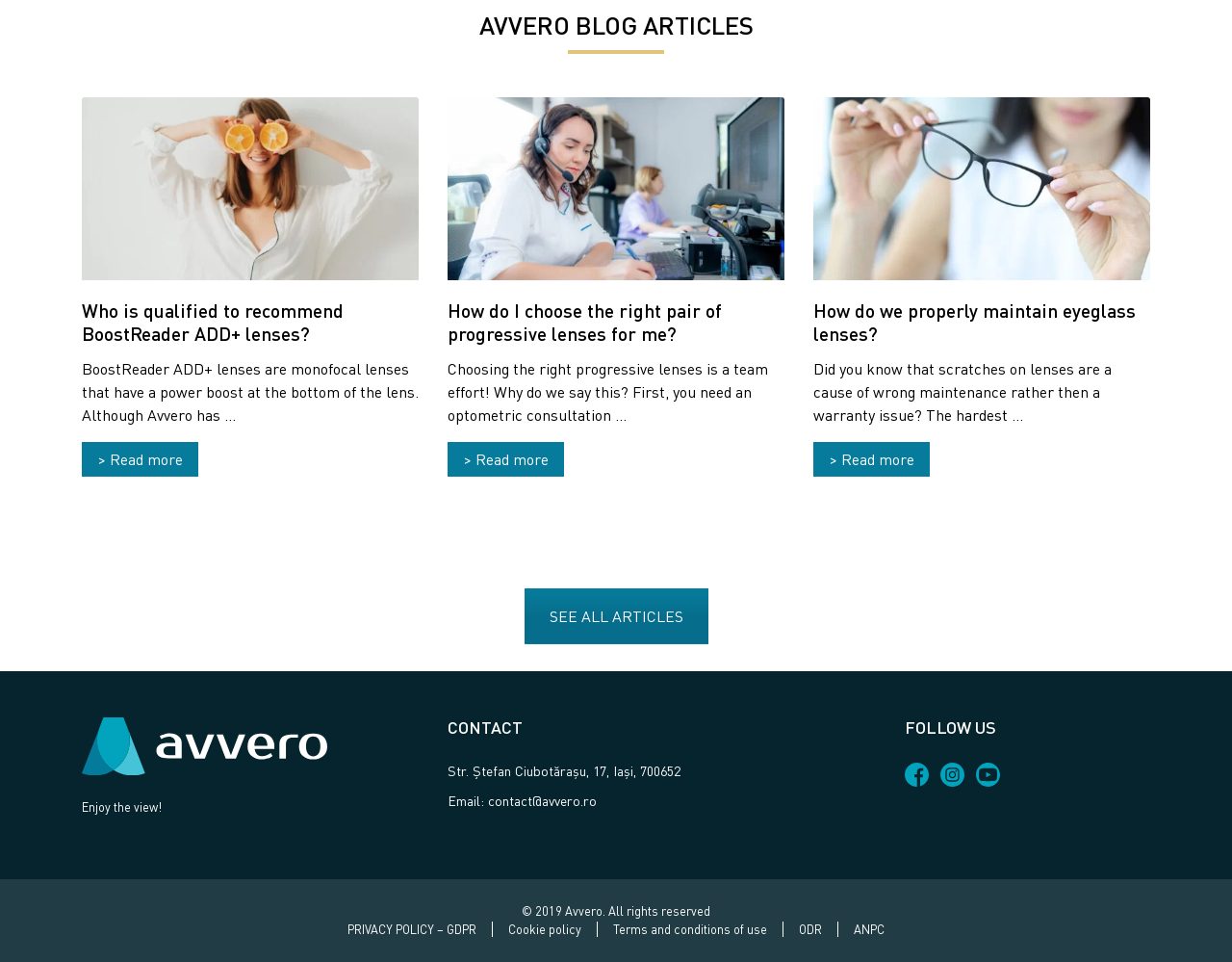Please locate the UI element described by "Cookie policy" and provide its bounding box coordinates.

[0.412, 0.958, 0.472, 0.974]